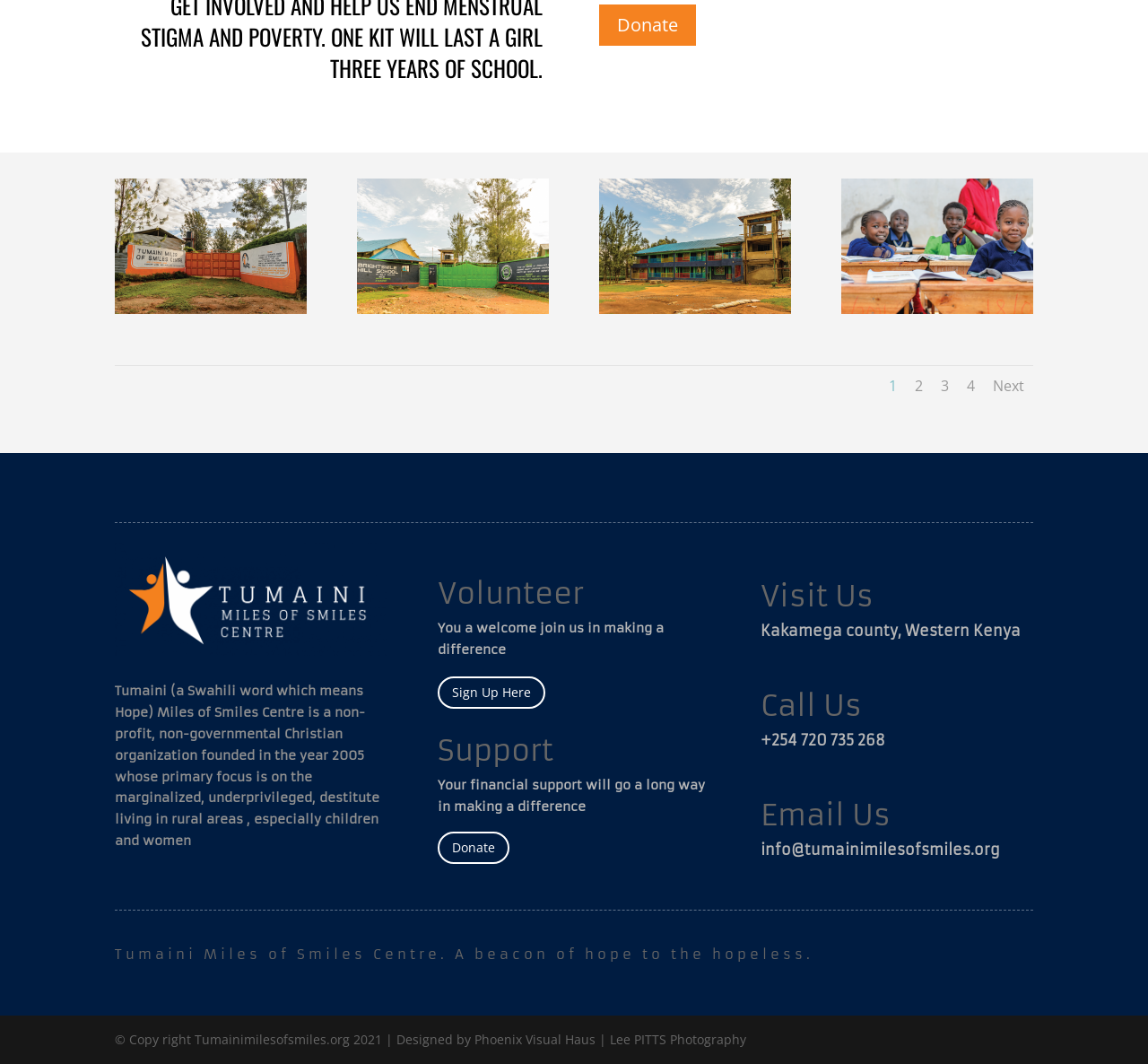Identify the bounding box coordinates for the UI element described as follows: title="T1". Use the format (top-left x, top-left y, bottom-right x, bottom-right y) and ensure all values are floating point numbers between 0 and 1.

[0.1, 0.283, 0.267, 0.299]